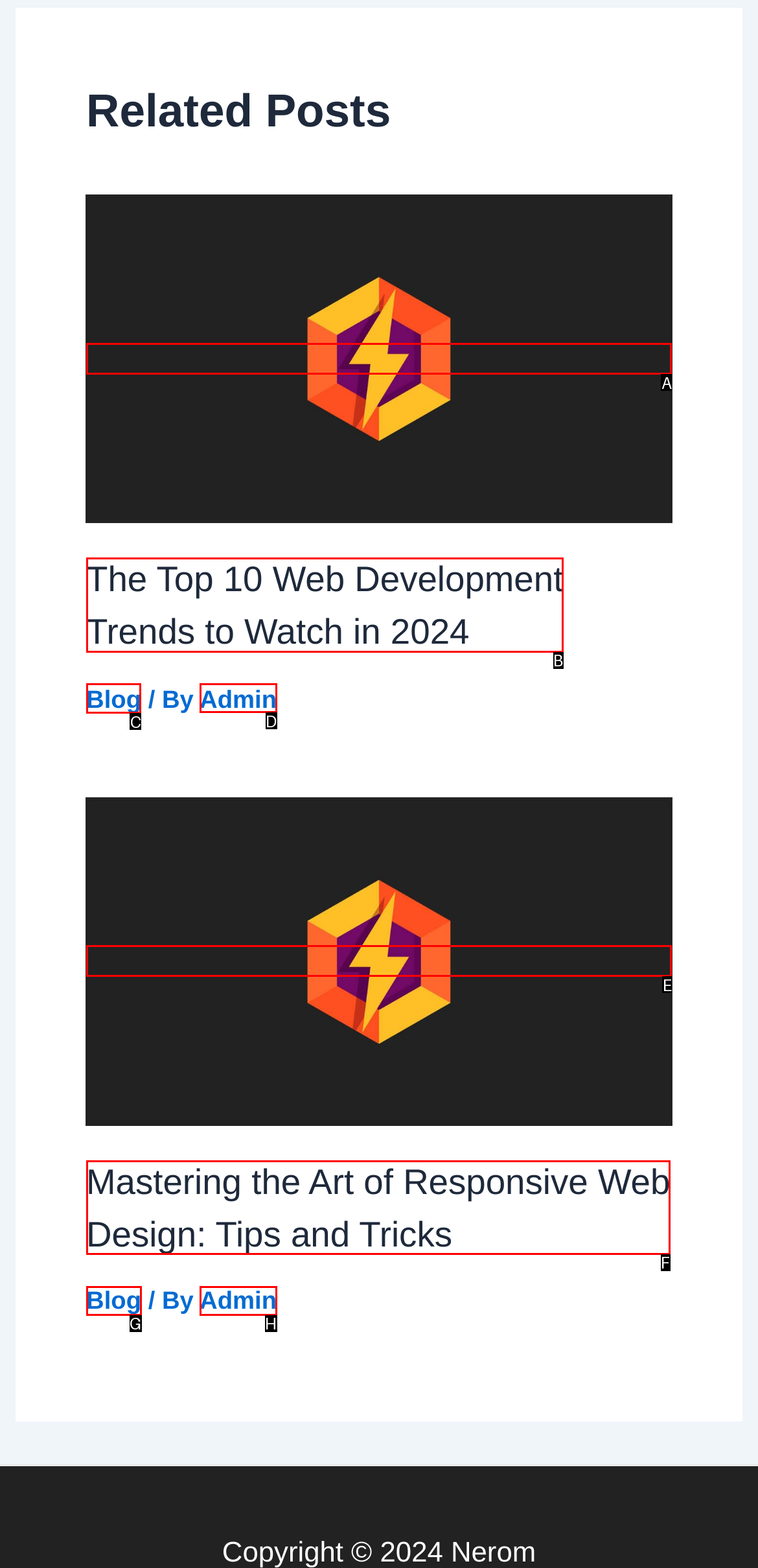Identify the HTML element to click to fulfill this task: Go to Blog
Answer with the letter from the given choices.

C